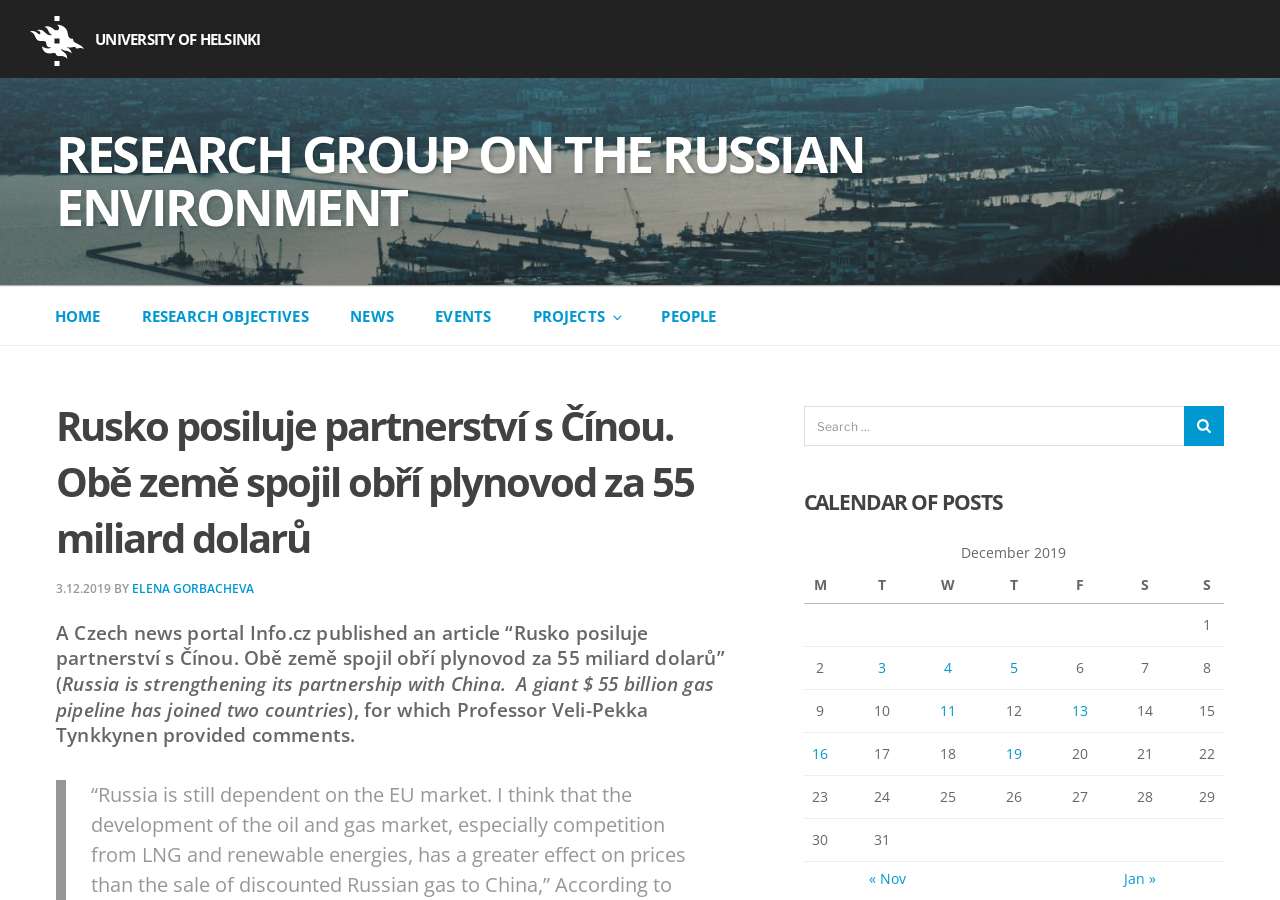Find and indicate the bounding box coordinates of the region you should select to follow the given instruction: "Click the 'RESEARCH OBJECTIVES' link".

[0.096, 0.322, 0.256, 0.381]